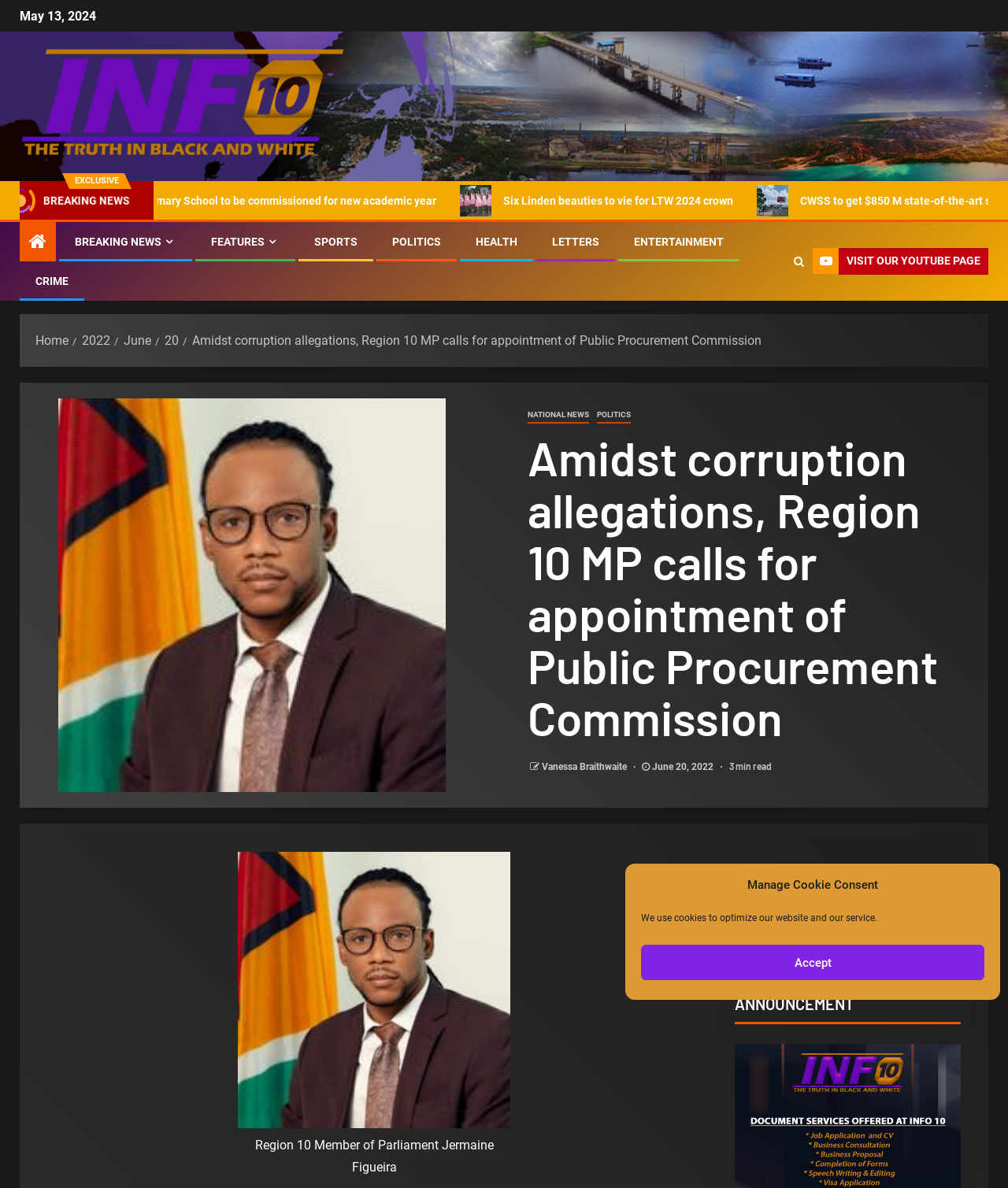Please determine the bounding box coordinates of the element's region to click for the following instruction: "View the article about Six Linden beauties".

[0.285, 0.155, 0.58, 0.182]